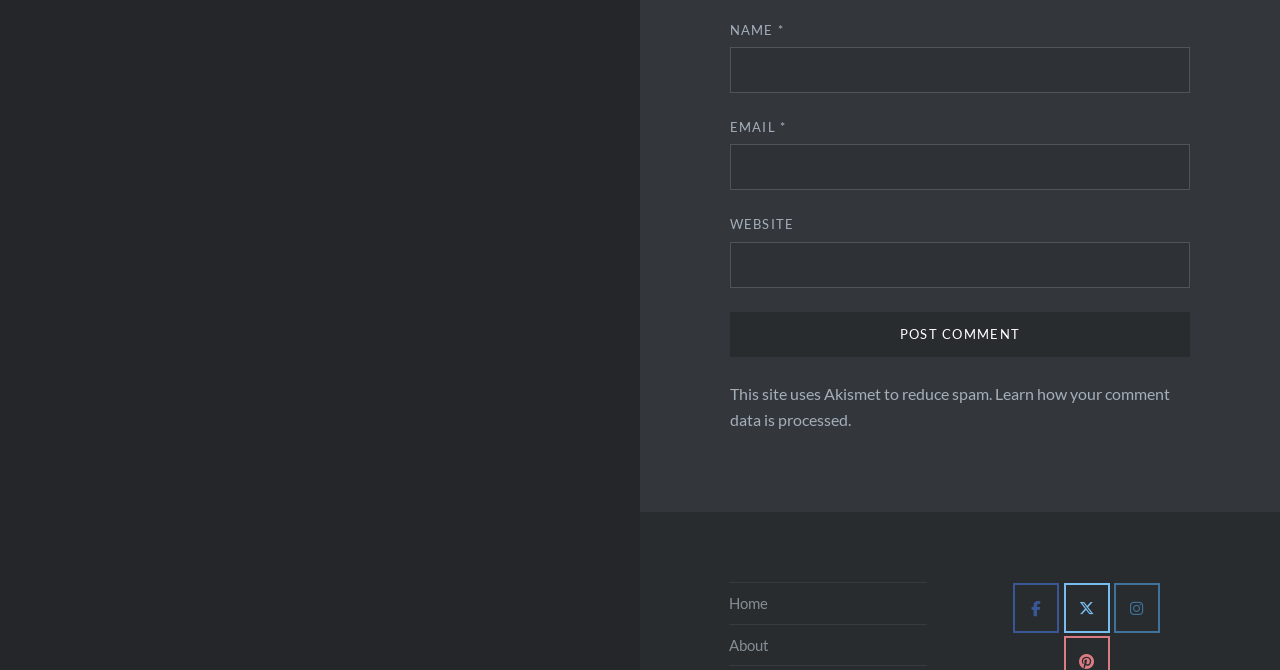Determine the bounding box coordinates for the region that must be clicked to execute the following instruction: "Post a comment".

[0.57, 0.465, 0.93, 0.533]